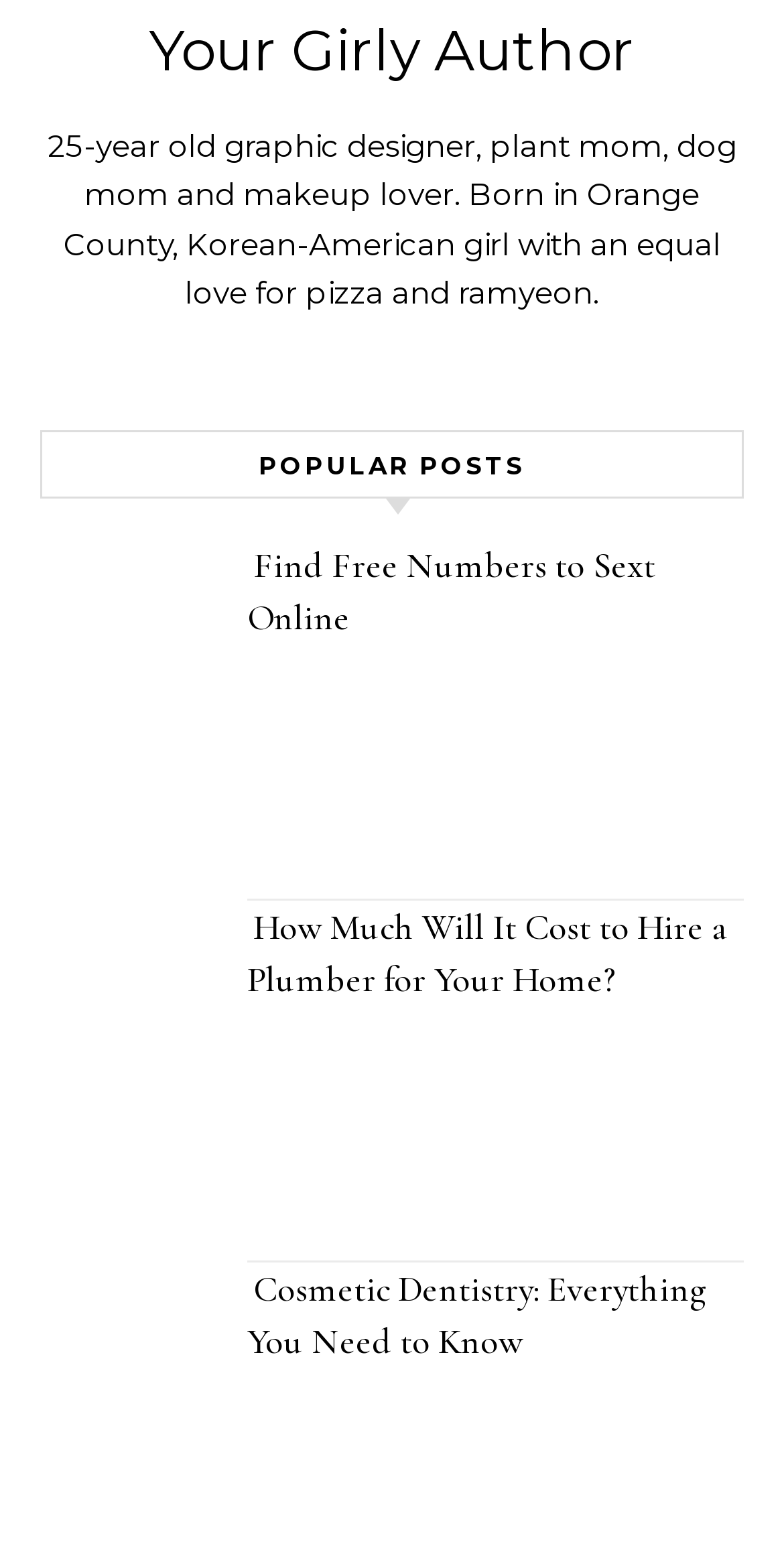Provide a one-word or one-phrase answer to the question:
What is the author's ethnicity?

Korean-American